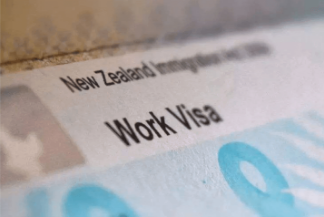Compose a detailed narrative for the image.

The image features a close-up view of a New Zealand immigration document, prominently displaying the text "Work Visa." This type of visa allows foreign nationals to legally work in New Zealand, reflecting the country's immigration policies aimed at attracting skilled labor. The design of the document suggests it is an official and formal representation of the visa, often required for individuals seeking employment in New Zealand. The presence of the New Zealand immigration logo indicates authenticity and compliance with the country's legal requirements for work authorization.